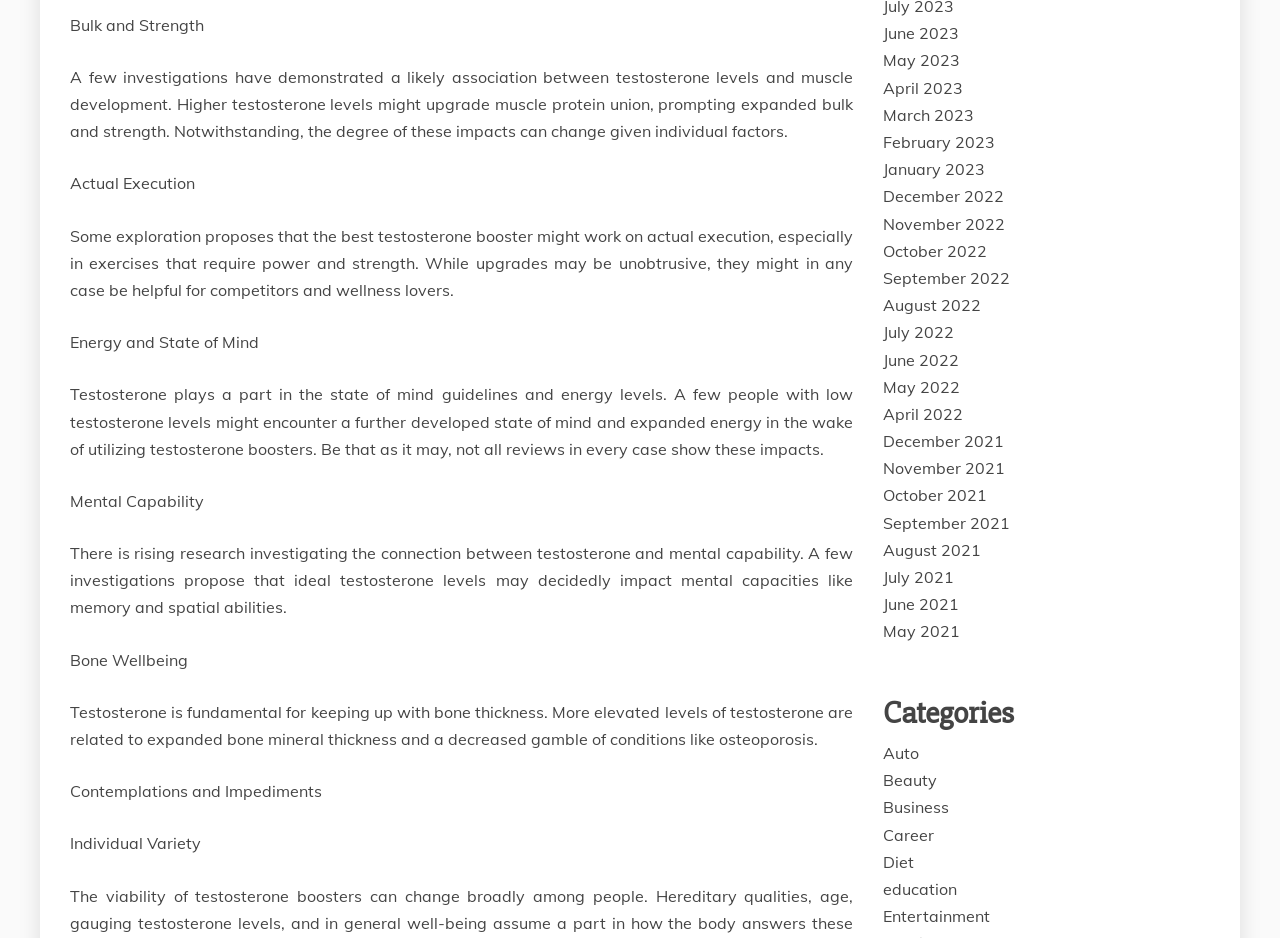Please identify the bounding box coordinates of the clickable area that will allow you to execute the instruction: "Search for something".

None